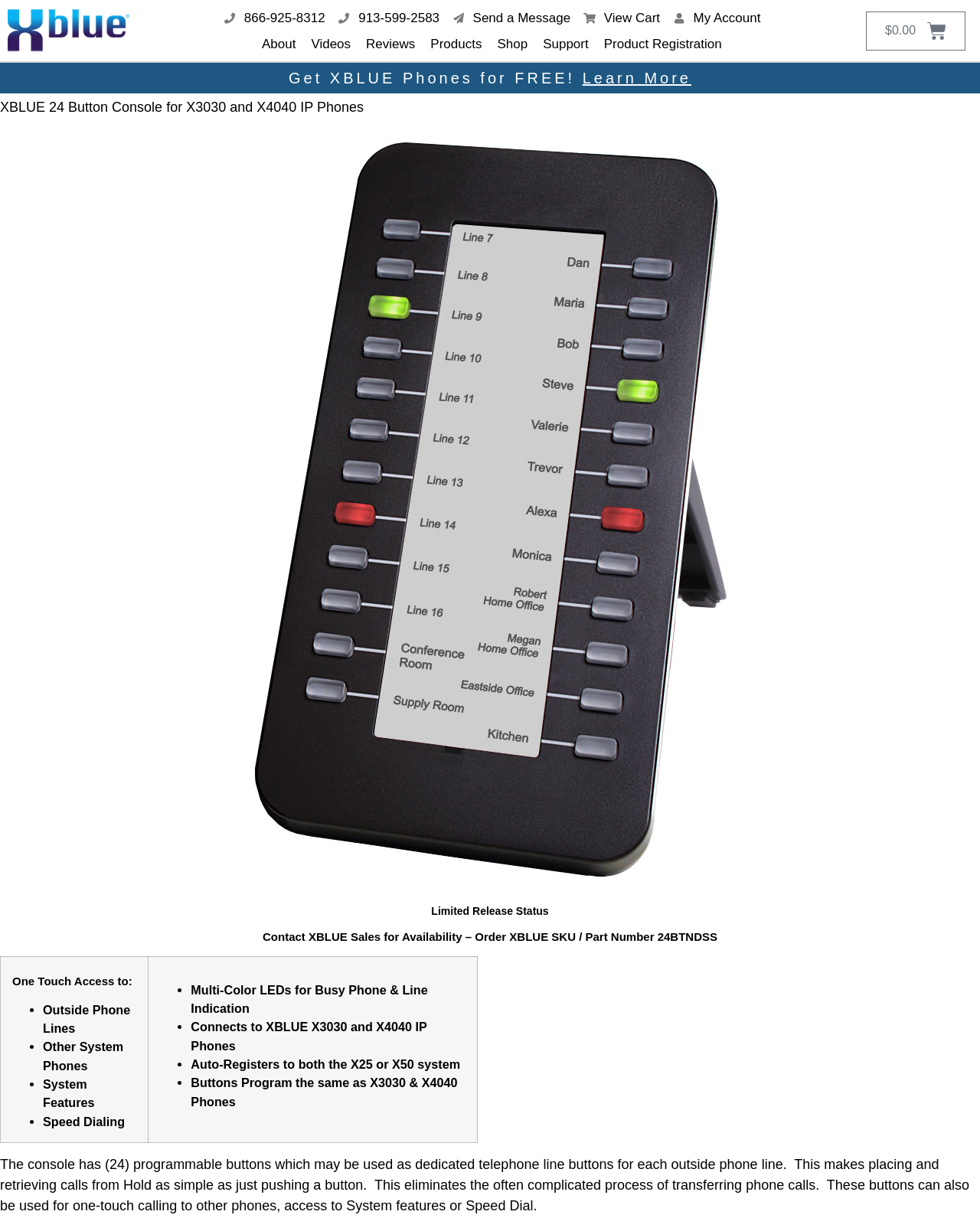Please determine the bounding box coordinates of the element to click on in order to accomplish the following task: "Go to Support". Ensure the coordinates are four float numbers ranging from 0 to 1, i.e., [left, top, right, bottom].

[0.546, 0.029, 0.608, 0.044]